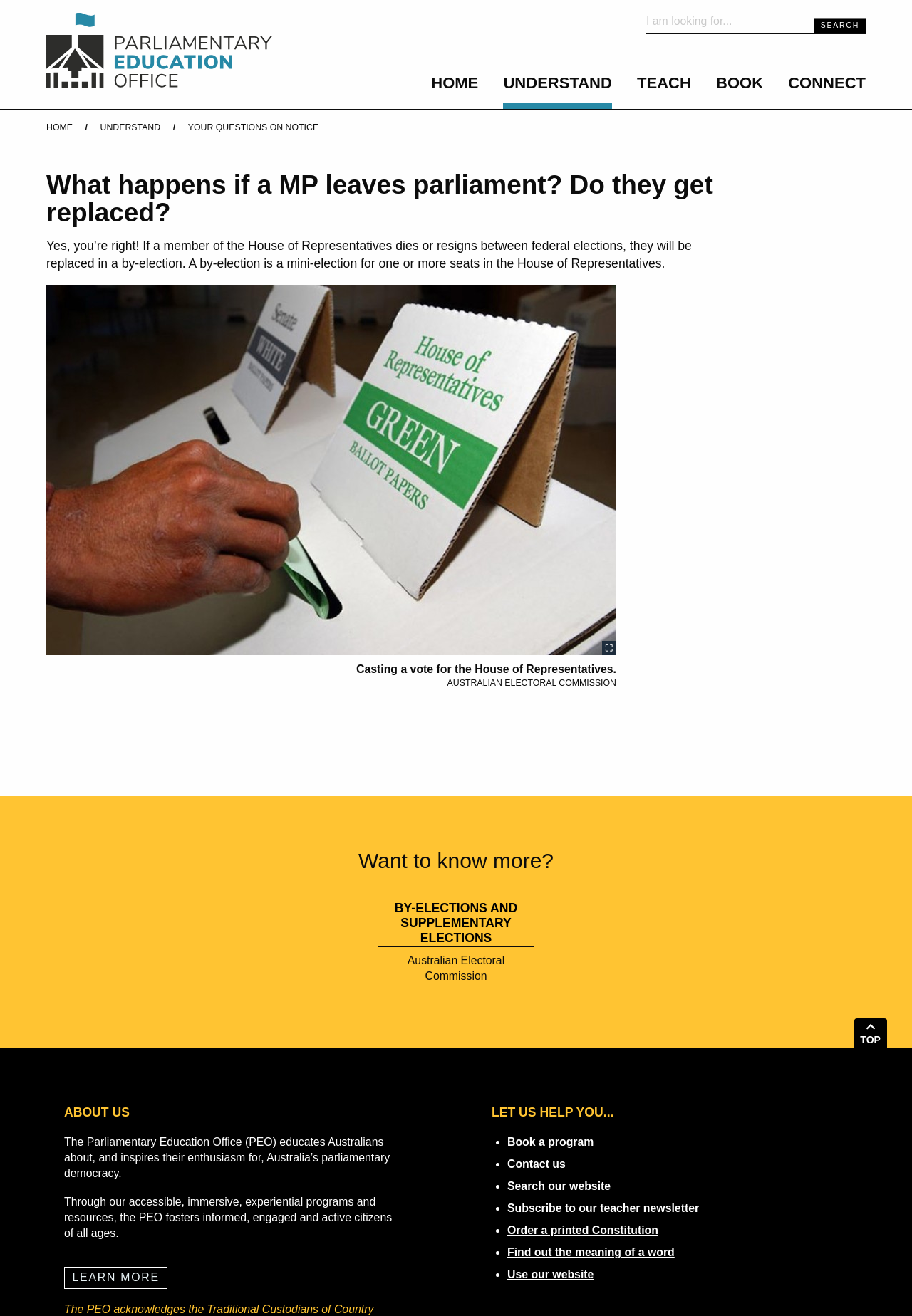Please locate the bounding box coordinates of the region I need to click to follow this instruction: "go to home page".

[0.051, 0.051, 0.298, 0.07]